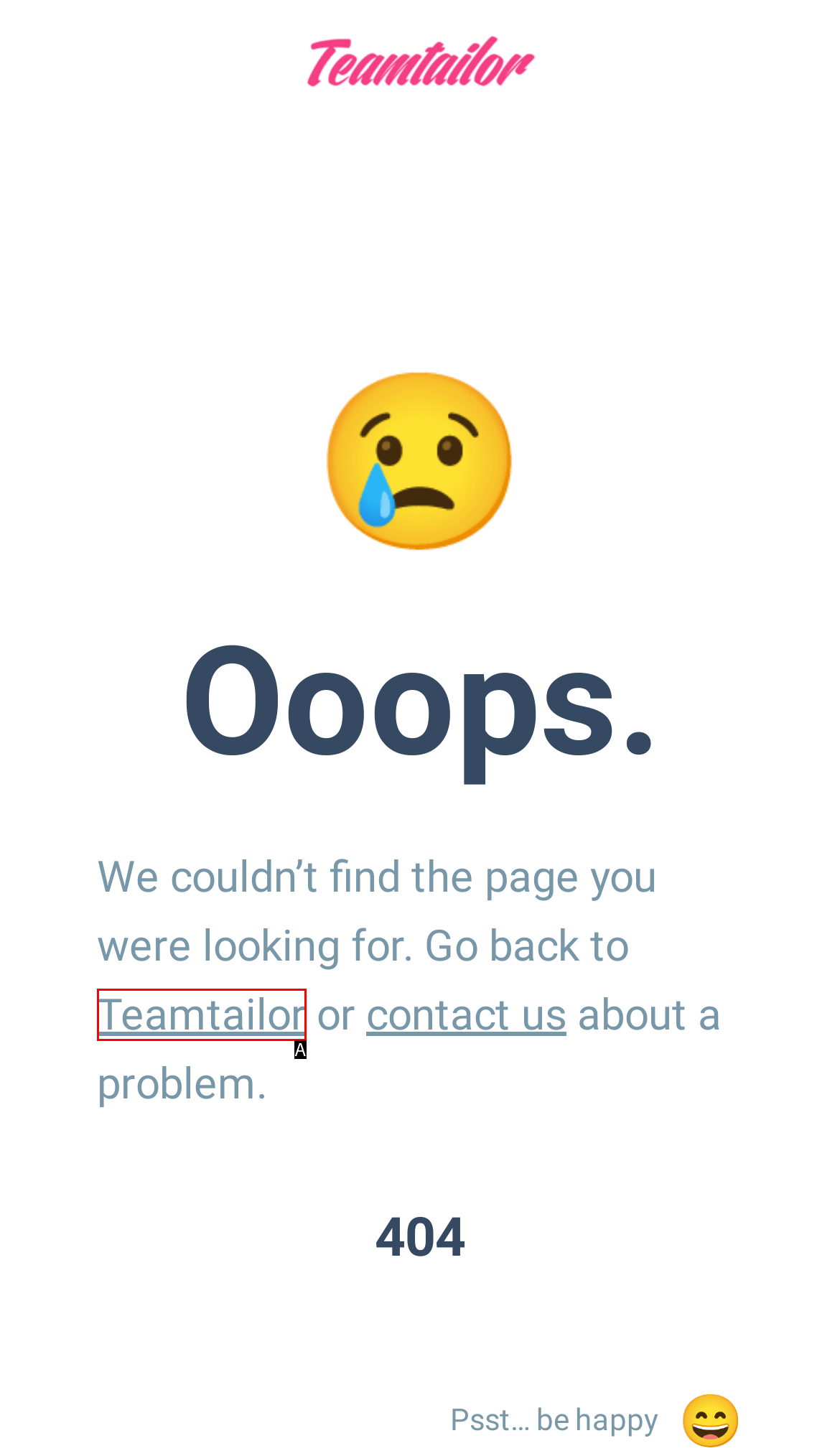Determine which HTML element best suits the description: Teamtailor. Reply with the letter of the matching option.

A